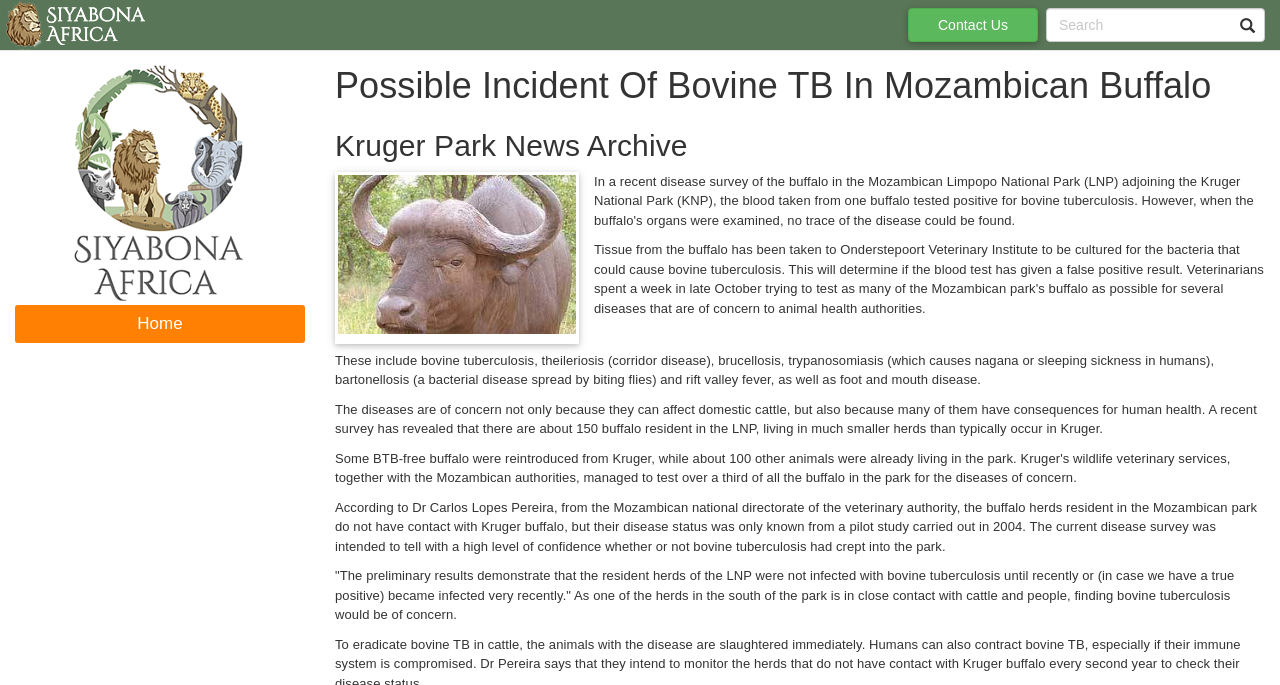Construct a comprehensive caption that outlines the webpage's structure and content.

The webpage is an online news publication focused on Kruger Park Times, with a specific article about bovine TB in Mozambican buffalo. At the top left, there is a link to the website's homepage, accompanied by a small image of the website's logo. Below this, there is a heading that reads "Possible Incident Of Bovine TB In Mozambican Buffalo", which is the title of the article.

To the right of the title, there is a smaller heading that says "Kruger Park News Archive". Below this, there is an image, likely related to the article's content. The main content of the article is divided into three paragraphs of static text, which discuss the diseases affecting buffalo in the Kruger Park, including bovine tuberculosis, and its implications for human health.

At the very top left of the page, there is a small link to the homepage, accompanied by a tiny image. At the bottom right of the page, there are two links, one to "Contact Us" and another to a search box labeled "Search". Overall, the webpage has a simple layout, with a focus on presenting the article's content in a clear and readable manner.